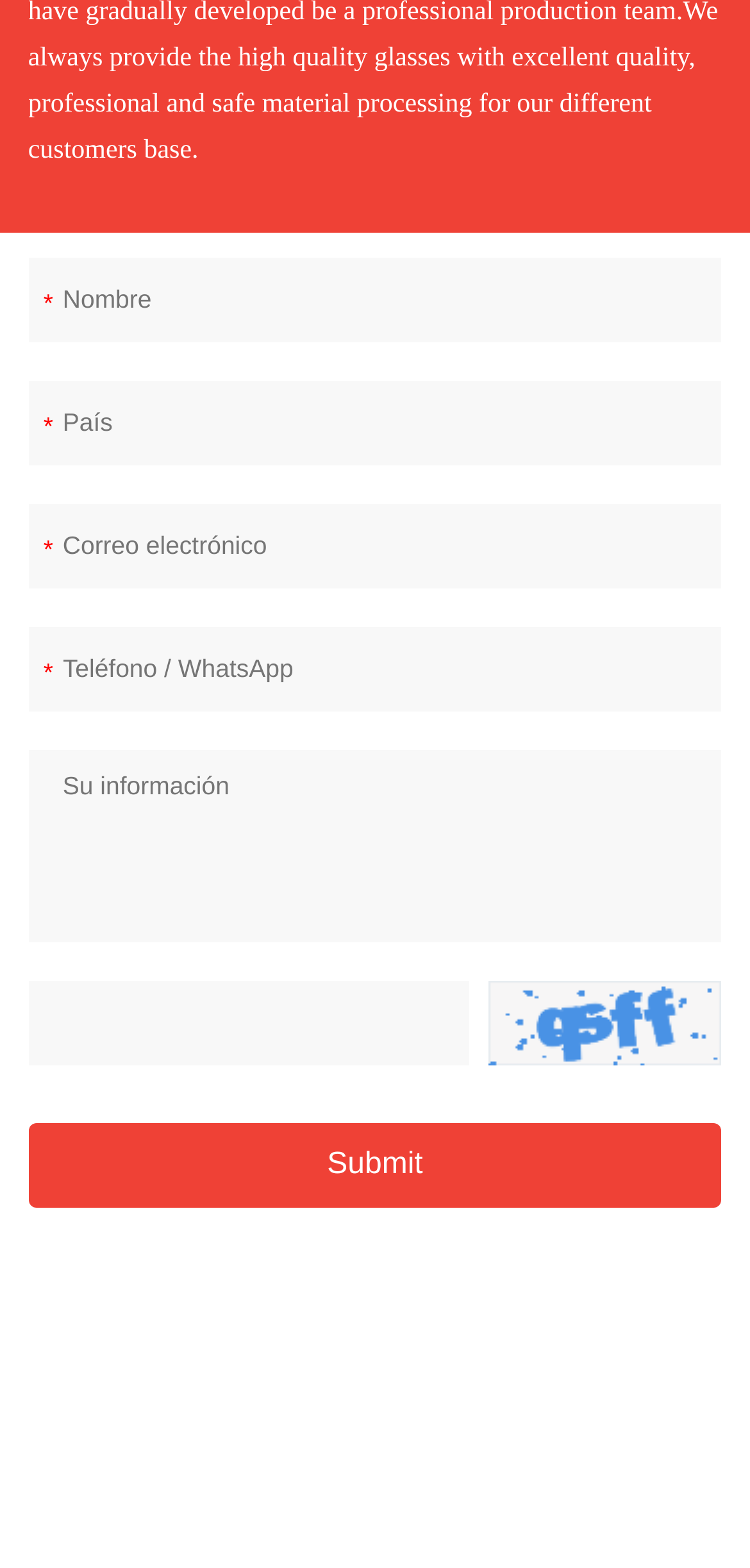Using the webpage screenshot, find the UI element described by Submit. Provide the bounding box coordinates in the format (top-left x, top-left y, bottom-right x, bottom-right y), ensuring all values are floating point numbers between 0 and 1.

[0.037, 0.716, 0.963, 0.77]